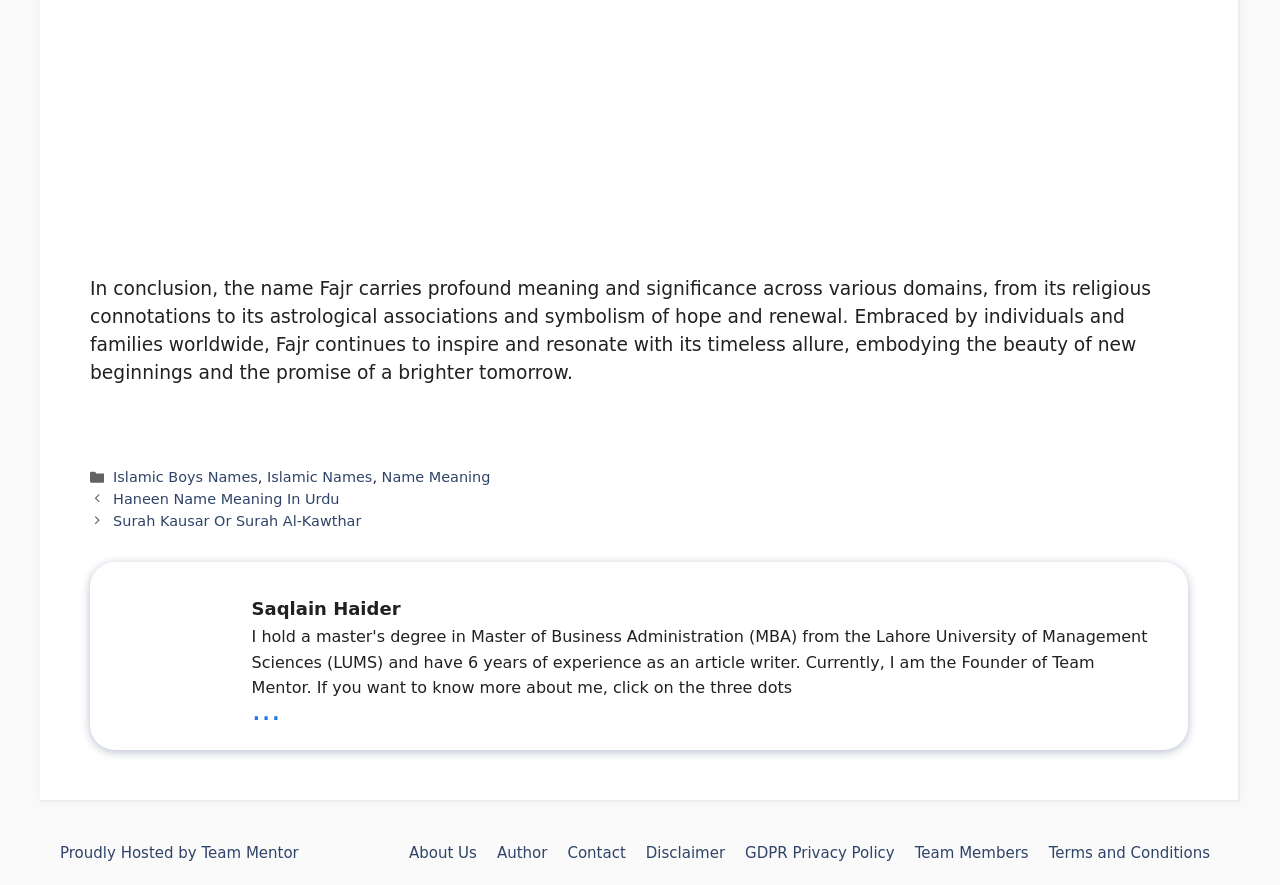What is the name mentioned in the footer?
Answer the question with just one word or phrase using the image.

Saqlain Haider